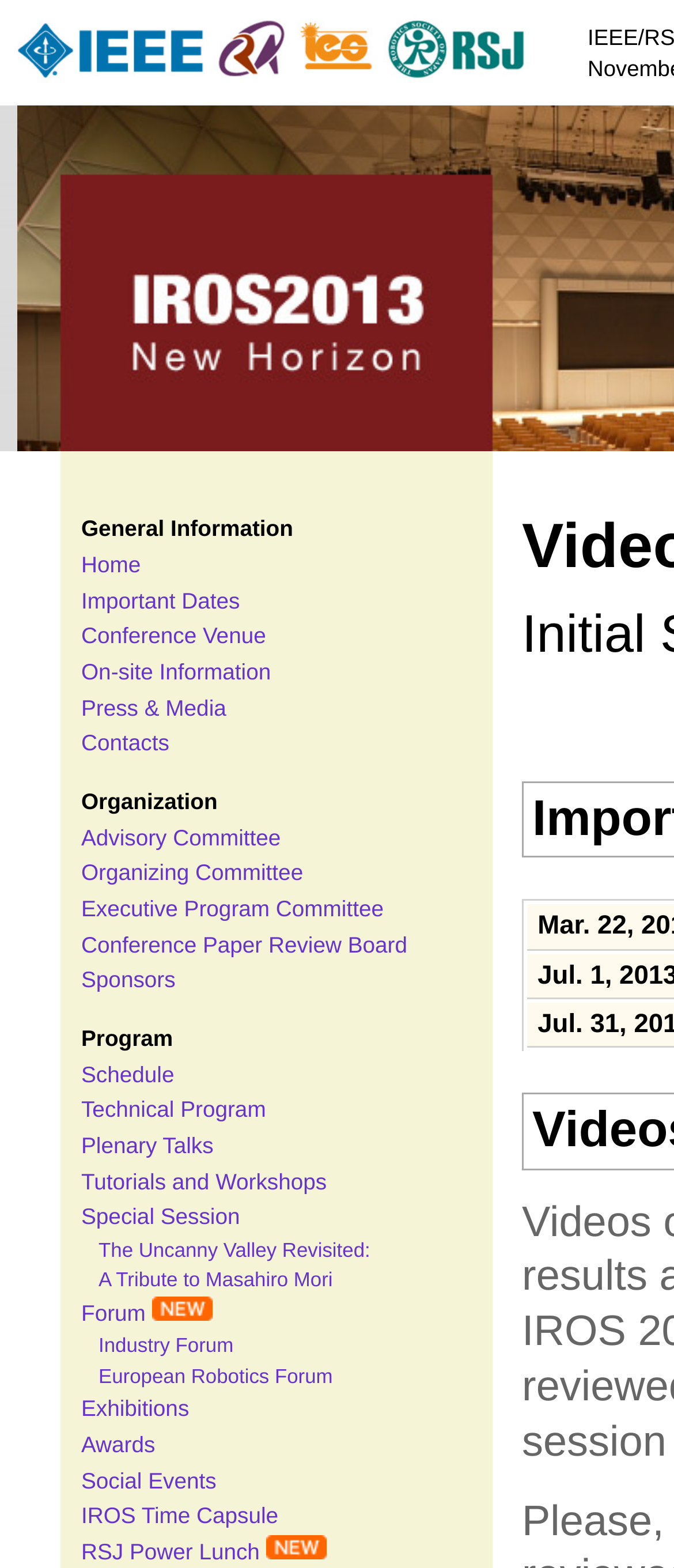Produce a meticulous description of the webpage.

The webpage is about the IEEE/RSJ IROS2013 conference, specifically the video sessions. At the top, there is a row of logos and links, including ieee, RAS, ies, and RSJ, each with its corresponding image. 

Below this row, there are two columns. The left column is narrow and contains a single image. The right column is wider and contains a menu with multiple links and a few images. The menu items are organized vertically and include links to various sections of the conference website, such as Home, Important Dates, Conference Venue, and others. There are also links to specific programs, such as Schedule, Technical Program, Plenary Talks, and Tutorials and Workshops. Additionally, there are links to special sessions, forums, exhibitions, awards, and social events. Some of the links have a "new" icon next to them, indicating new or updated content.